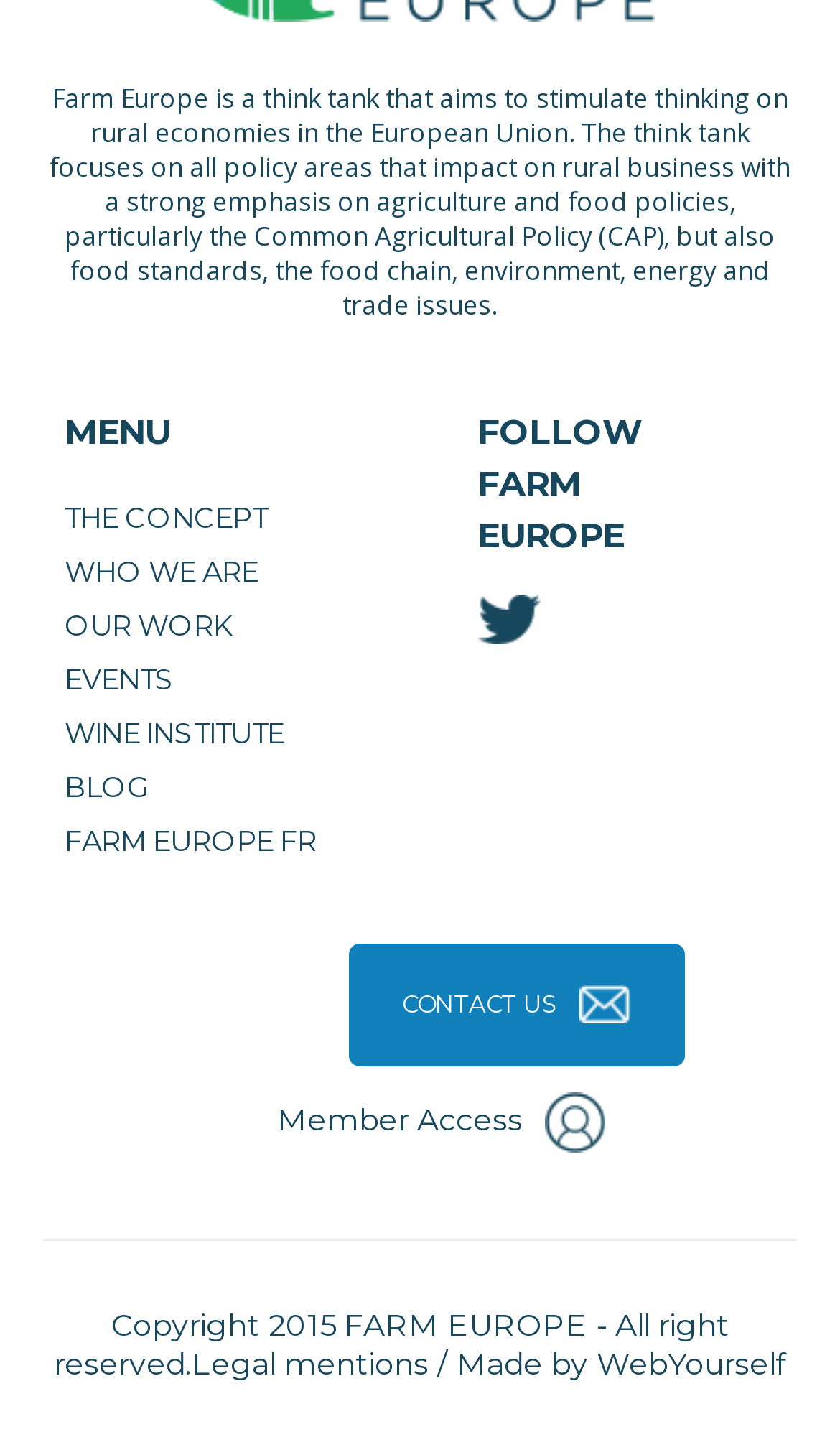Please find and report the bounding box coordinates of the element to click in order to perform the following action: "View CONTACT US". The coordinates should be expressed as four float numbers between 0 and 1, in the format [left, top, right, bottom].

[0.478, 0.689, 0.663, 0.71]